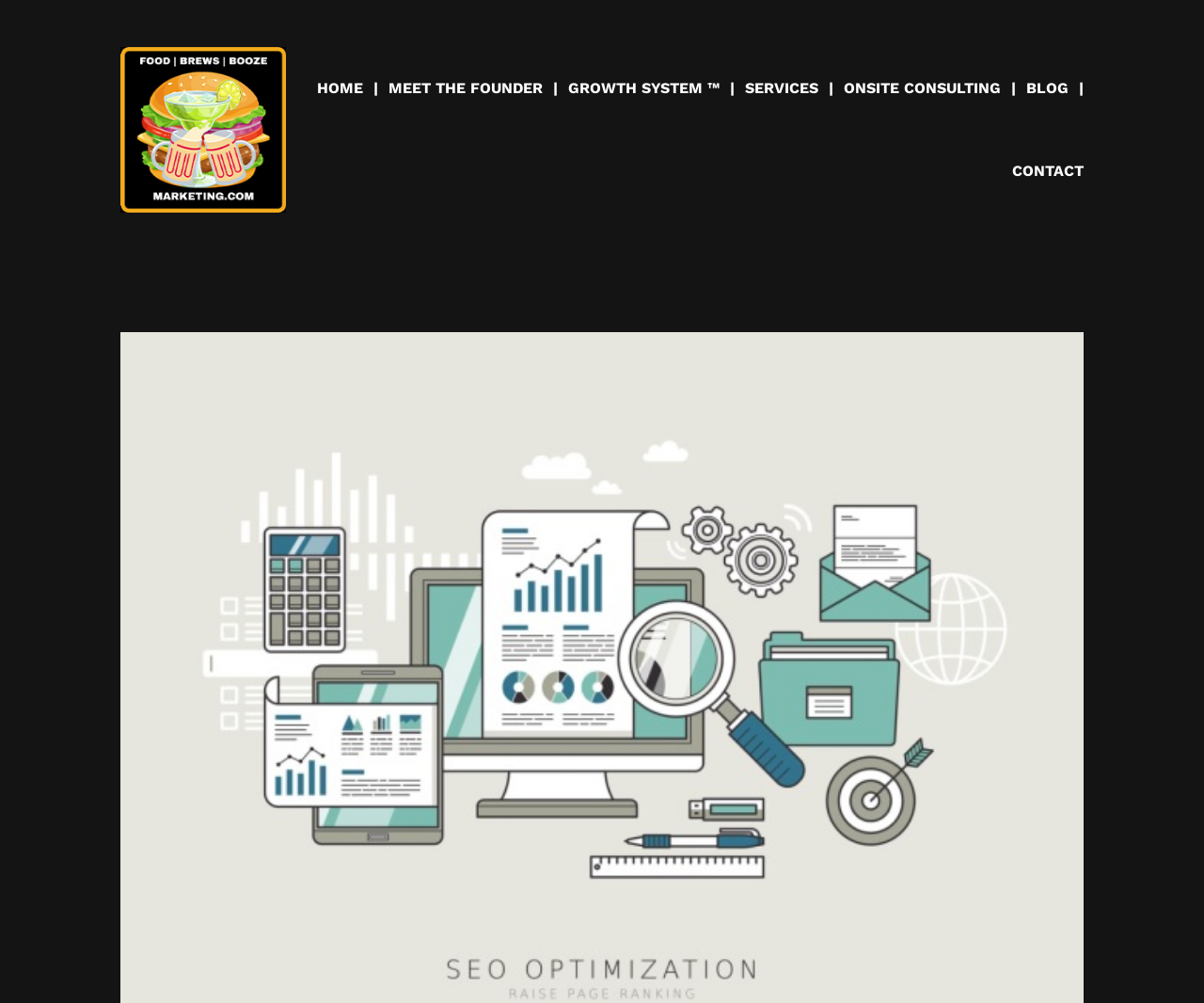Extract the heading text from the webpage.

Top 2023 Local SEO Trends